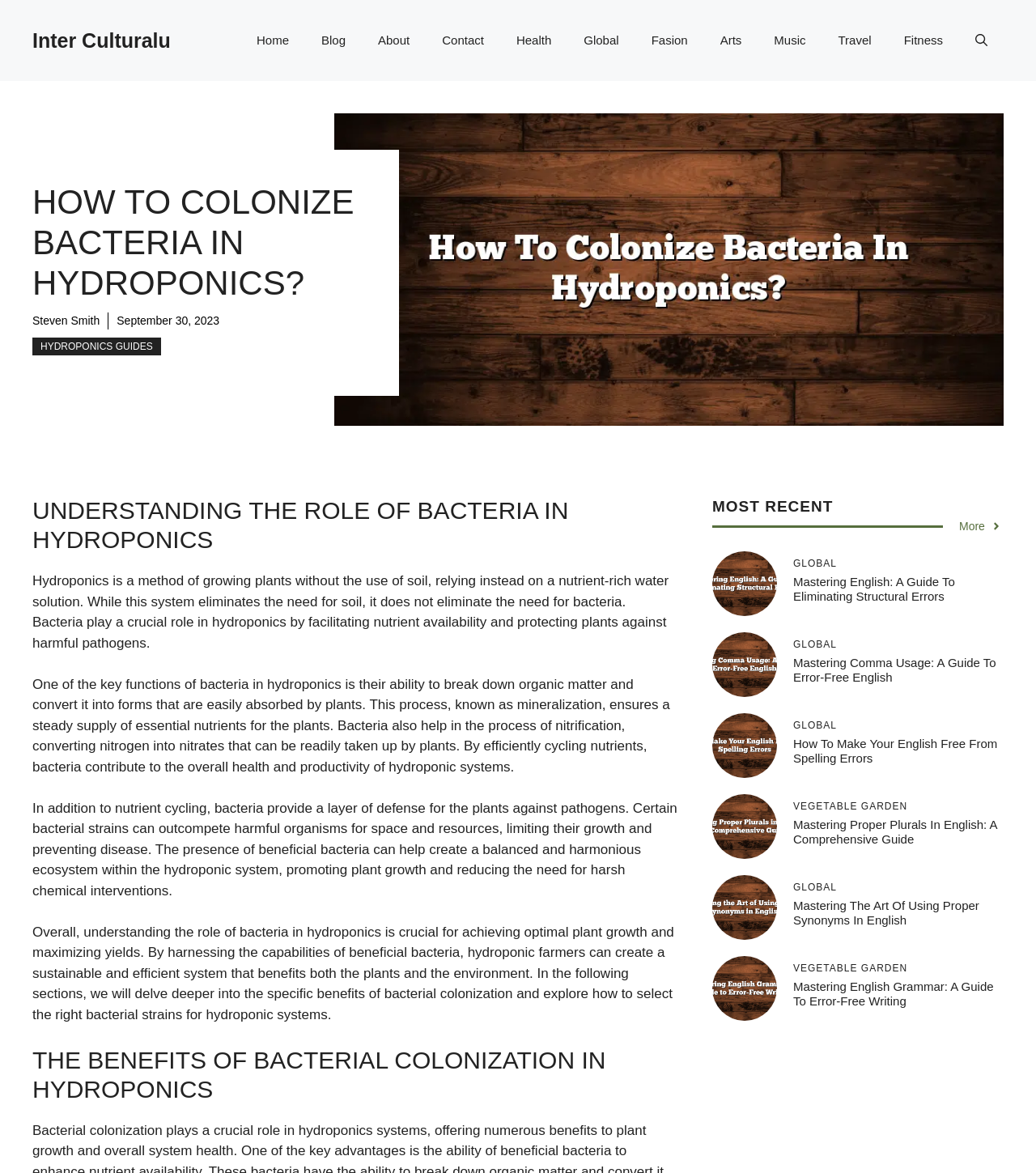What is the date of the article 'HOW TO COLONIZE BACTERIA IN HYDROPONICS?'?
Use the image to answer the question with a single word or phrase.

September 30, 2023